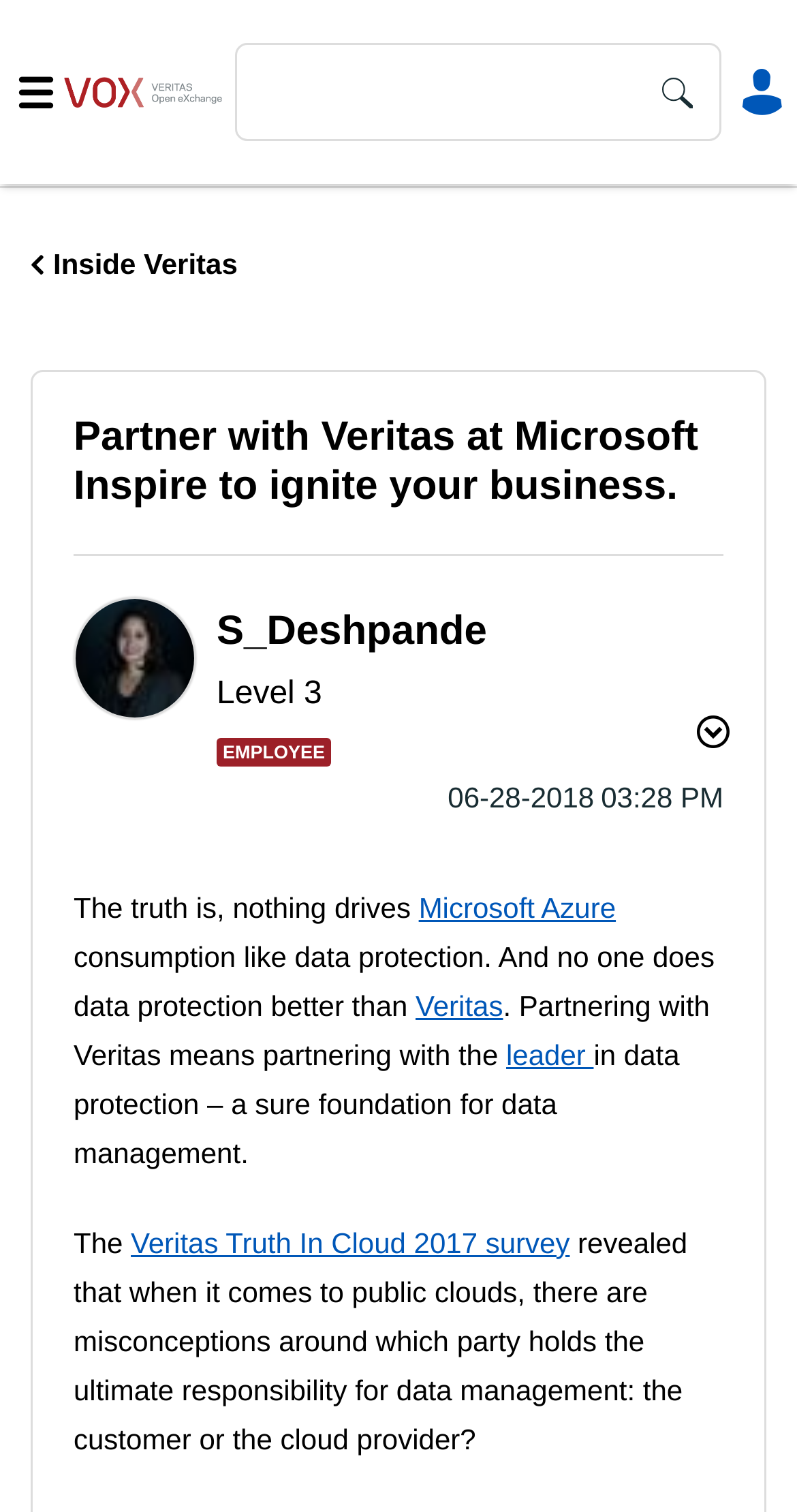Pinpoint the bounding box coordinates of the element you need to click to execute the following instruction: "Search for something". The bounding box should be represented by four float numbers between 0 and 1, in the format [left, top, right, bottom].

[0.747, 0.03, 0.953, 0.092]